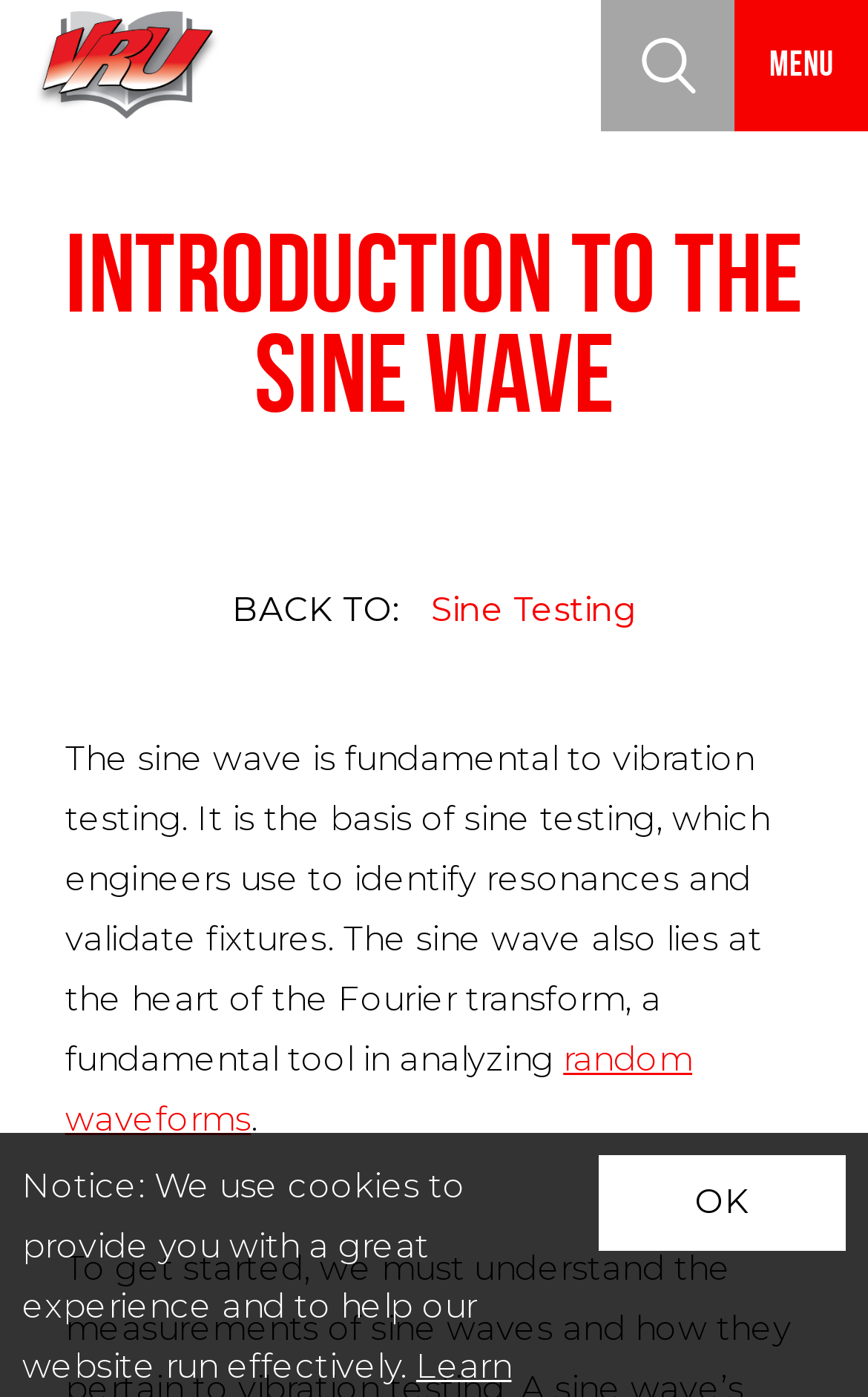What is the relationship between the sine wave and the Fourier transform?
Based on the visual details in the image, please answer the question thoroughly.

The relationship between the sine wave and the Fourier transform can be determined by reading the text on the webpage, which states that 'The sine wave also lies at the heart of the Fourier transform, a fundamental tool in analyzing...'. This indicates that the sine wave is a fundamental component of the Fourier transform.